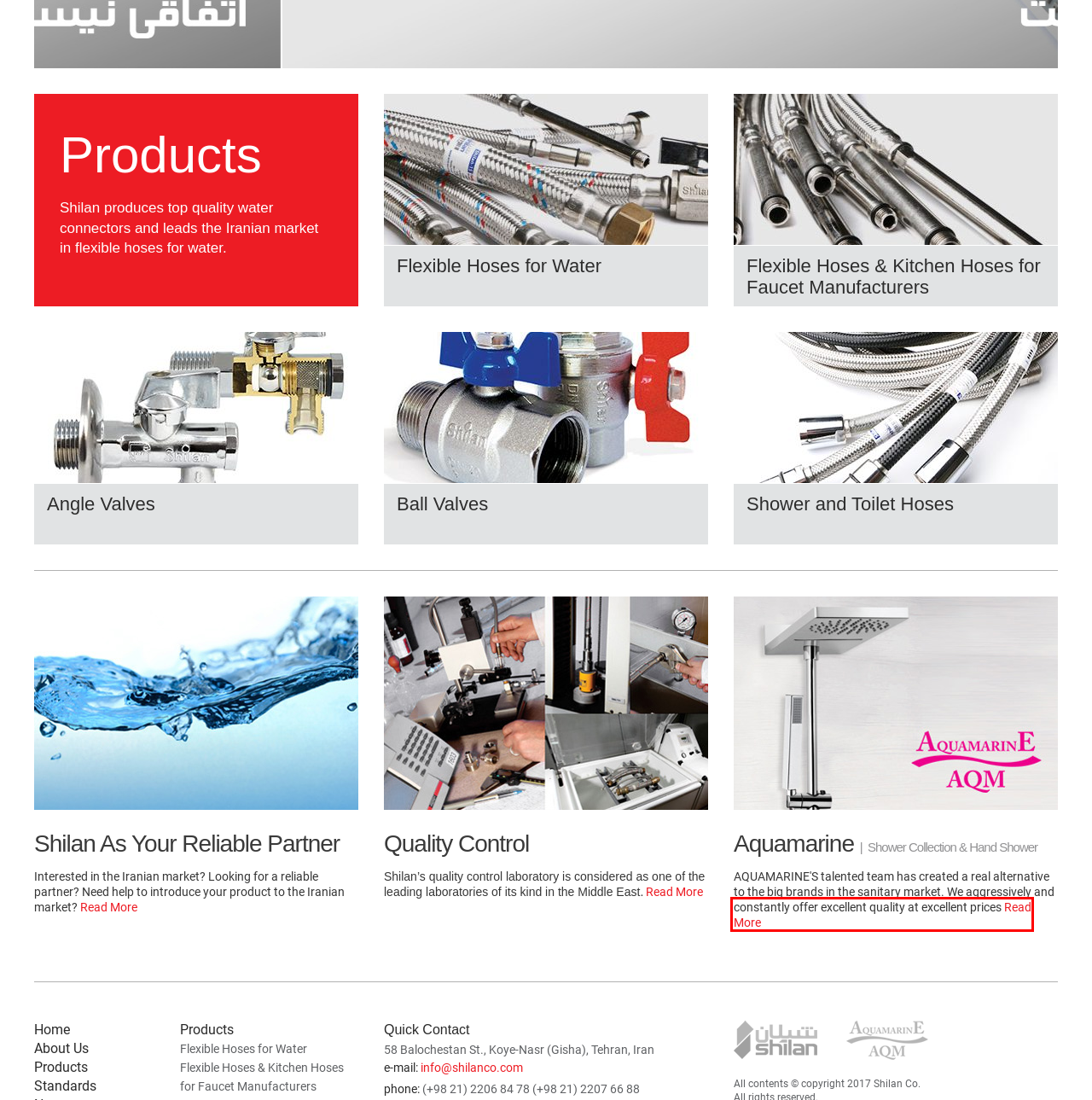A screenshot of a webpage is provided, featuring a red bounding box around a specific UI element. Identify the webpage description that most accurately reflects the new webpage after interacting with the selected element. Here are the candidates:
A. Shilan Co صفحه نخست - Shilan Co
B. Shilan Co Products - Shilan Co
C. Shilan Co Angle Valves Archives - Shilan Co
D. Shilan Co SHILAN, YOUR RELIABLE PARTNER - Shilan Co
E. Shilan Co Aquamarine Archives - Shilan Co
F. Shilan Co Flexible Hoses & Kitchen Hoses for Faucet Manufacturers Archives - Shilan Co
G. Shilan Co Shower and Toilet Hoses Archives - Shilan Co
H. Shilan Co Flexible Hoses for Water Archives - Shilan Co

E